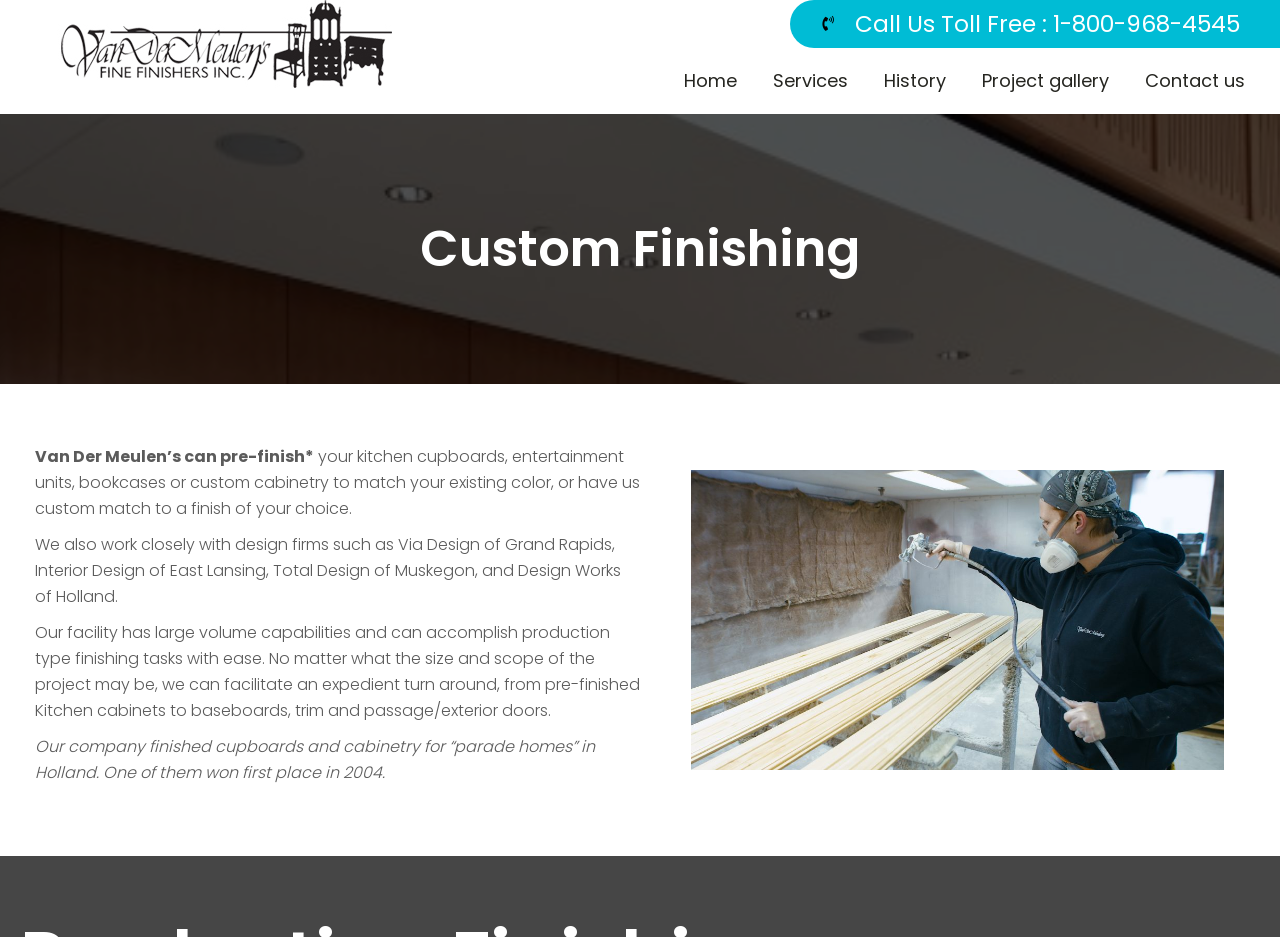Identify the bounding box coordinates for the UI element that matches this description: "Contact us".

[0.879, 0.073, 0.984, 0.111]